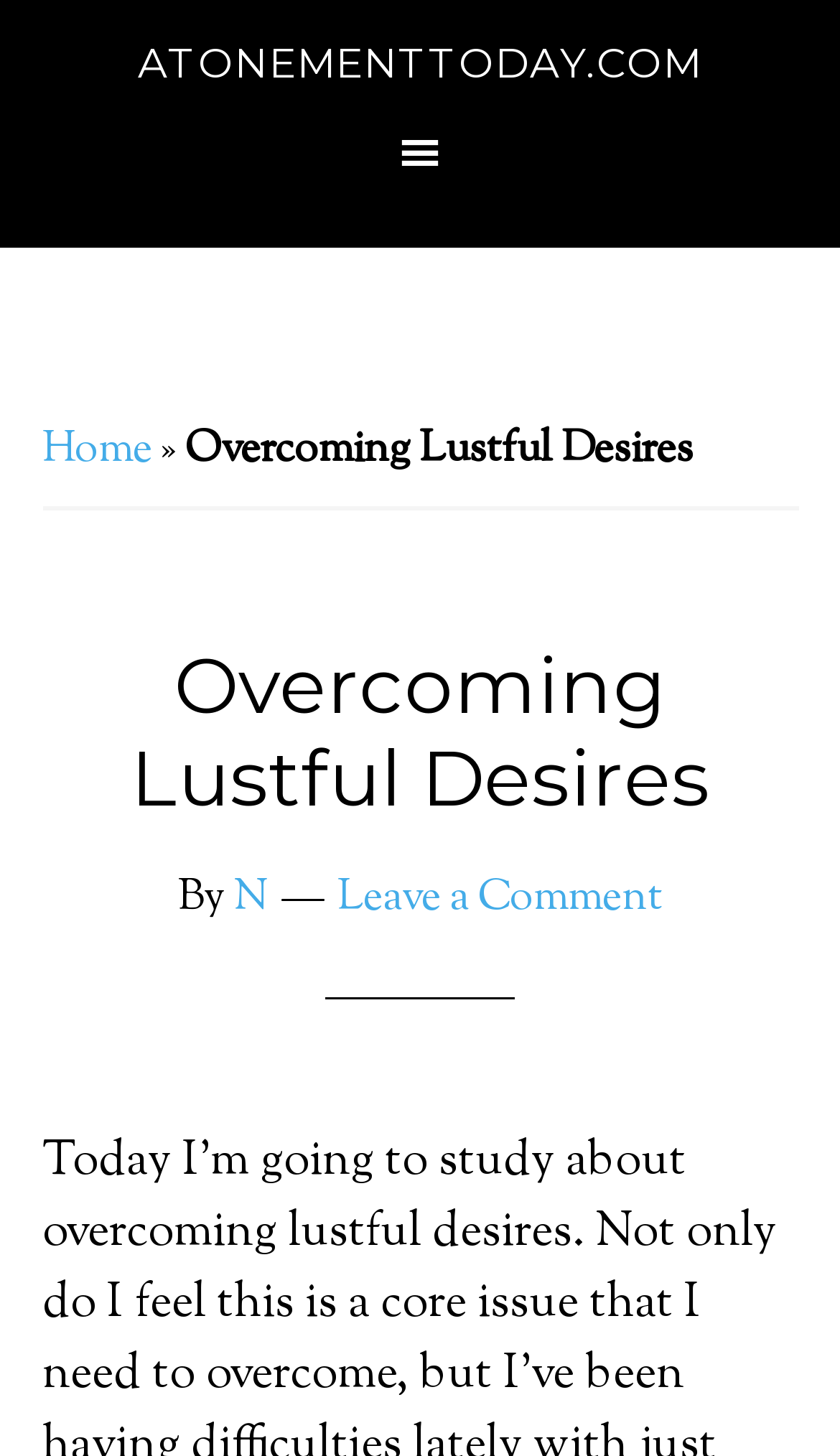Describe in detail what you see on the webpage.

The webpage is about overcoming lustful desires, with the title "Overcoming Lustful Desires" prominently displayed at the top. The title is also a heading, indicating its importance on the page. Below the title, there is a byline that reads "By N", suggesting that the article or post is written by someone with the initial "N". 

To the top left of the page, there is a link to the website's homepage, labeled "Home", and a separator character "»" next to it. The website's name, "ATONEMENTTODAY.COM", is displayed at the top center of the page, serving as a navigation link. 

The main content of the page is not explicitly described in the accessibility tree, but based on the meta description, it appears to be a personal reflection or article about overcoming lustful desires, with the author expressing their personal struggles with this issue.